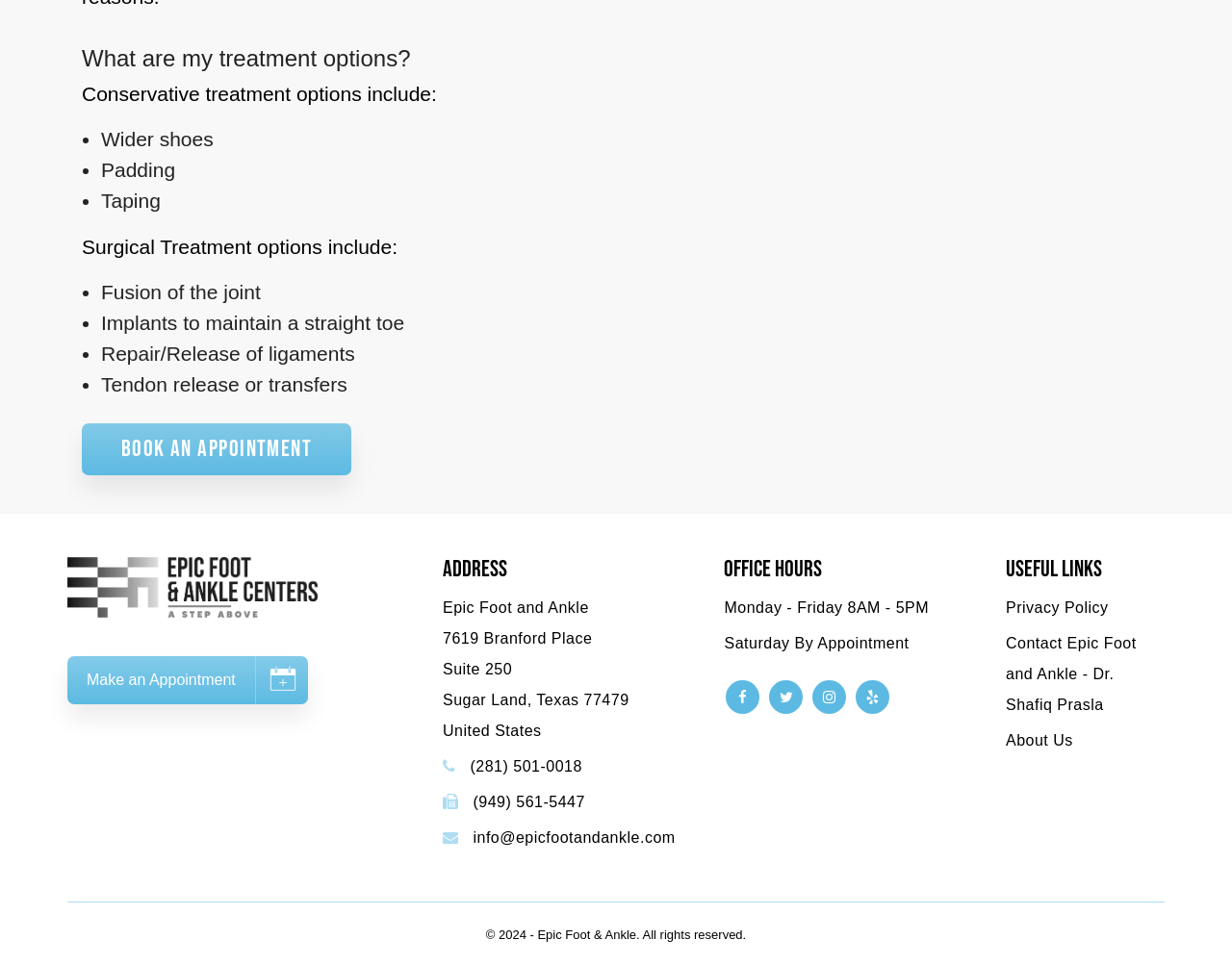From the details in the image, provide a thorough response to the question: What are the treatment options for a foot condition?

Based on the webpage, the treatment options are listed under the heading 'What are my treatment options?' which includes conservative treatment options such as wider shoes, padding, and taping, and surgical treatment options such as fusion of the joint, implants to maintain a straight toe, and repair/release of ligaments.